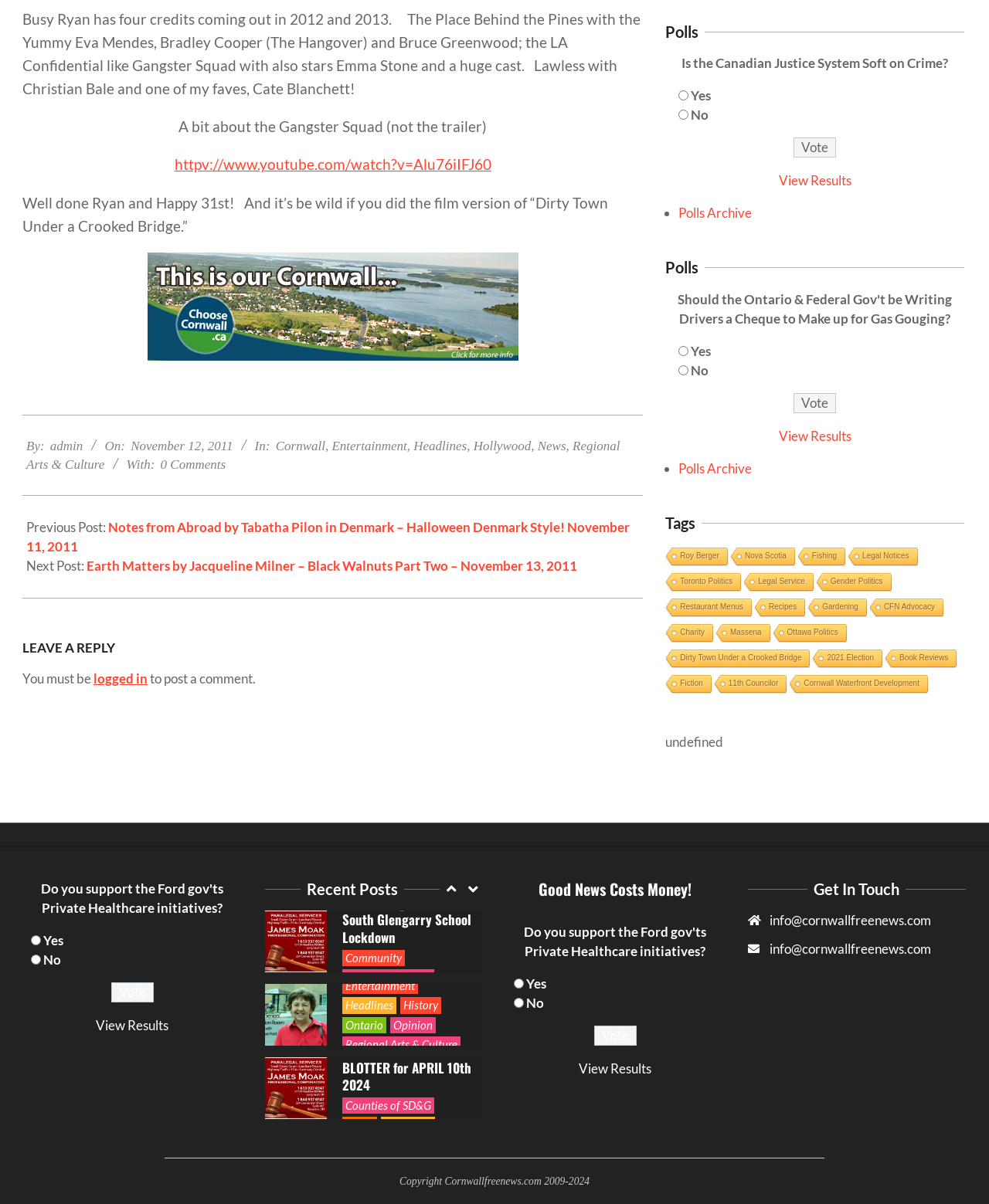Please reply with a single word or brief phrase to the question: 
What is the purpose of the 'Polls' section?

To vote on a question